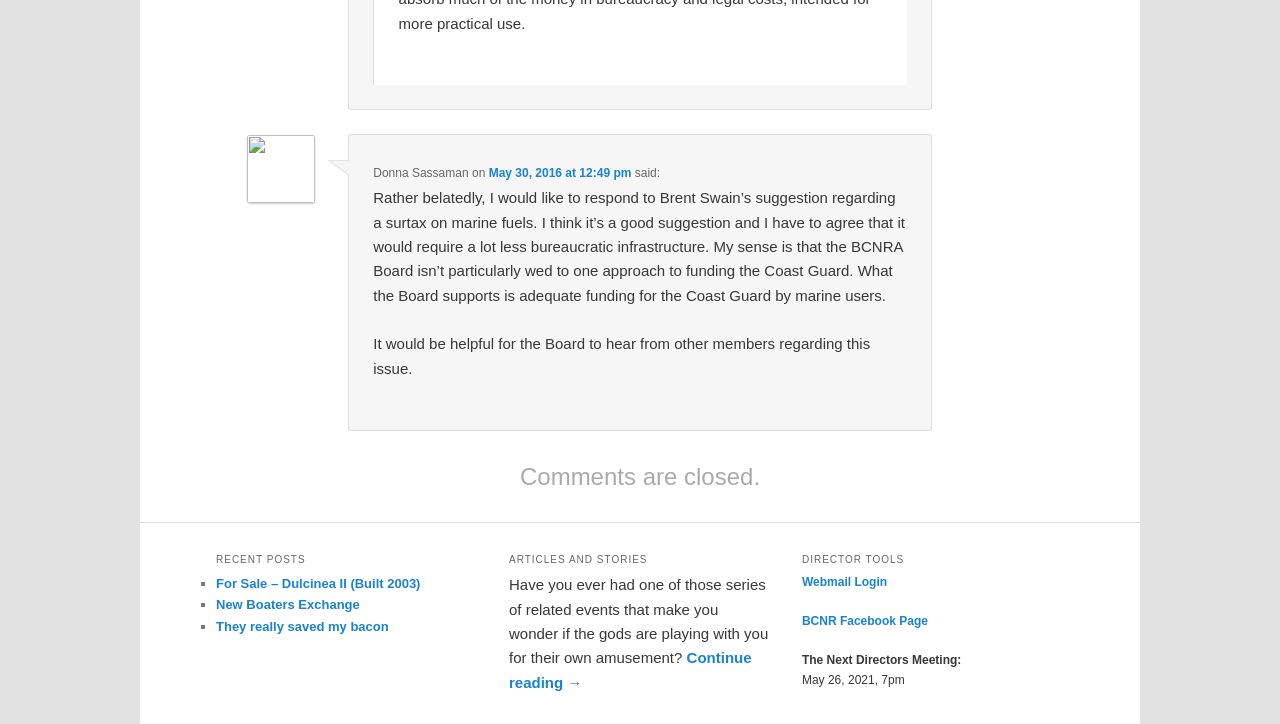Refer to the image and offer a detailed explanation in response to the question: What is the topic of the comment?

The topic of the comment can be inferred from the text of the comment, which mentions 'Brent Swain's suggestion regarding a surtax on marine fuels'. This suggests that the comment is discussing the idea of a surtax on marine fuels.